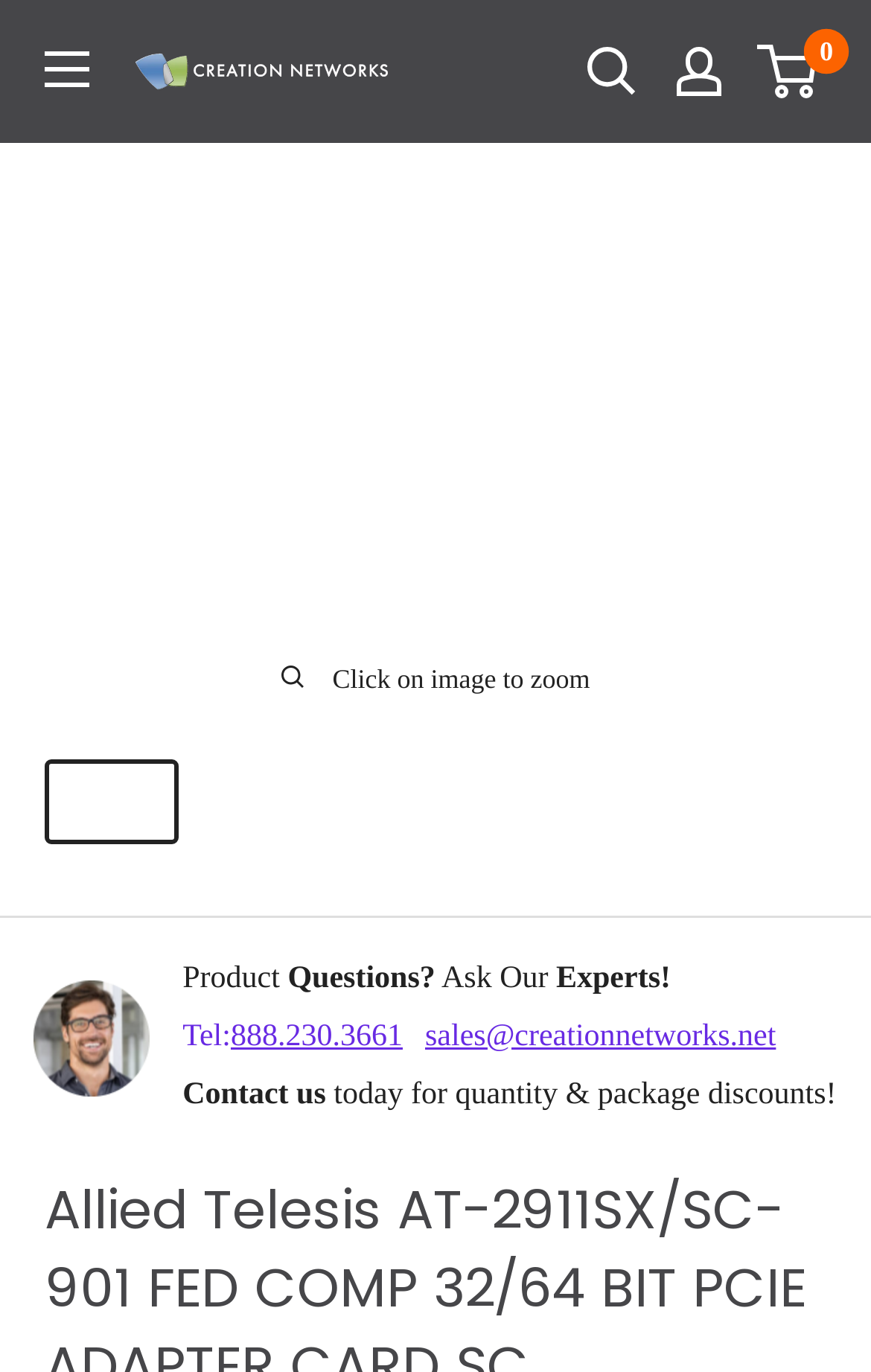Using the provided description alt="Shop Parsa MD", find the bounding box coordinates for the UI element. Provide the coordinates in (top-left x, top-left y, bottom-right x, bottom-right y) format, ensuring all values are between 0 and 1.

None